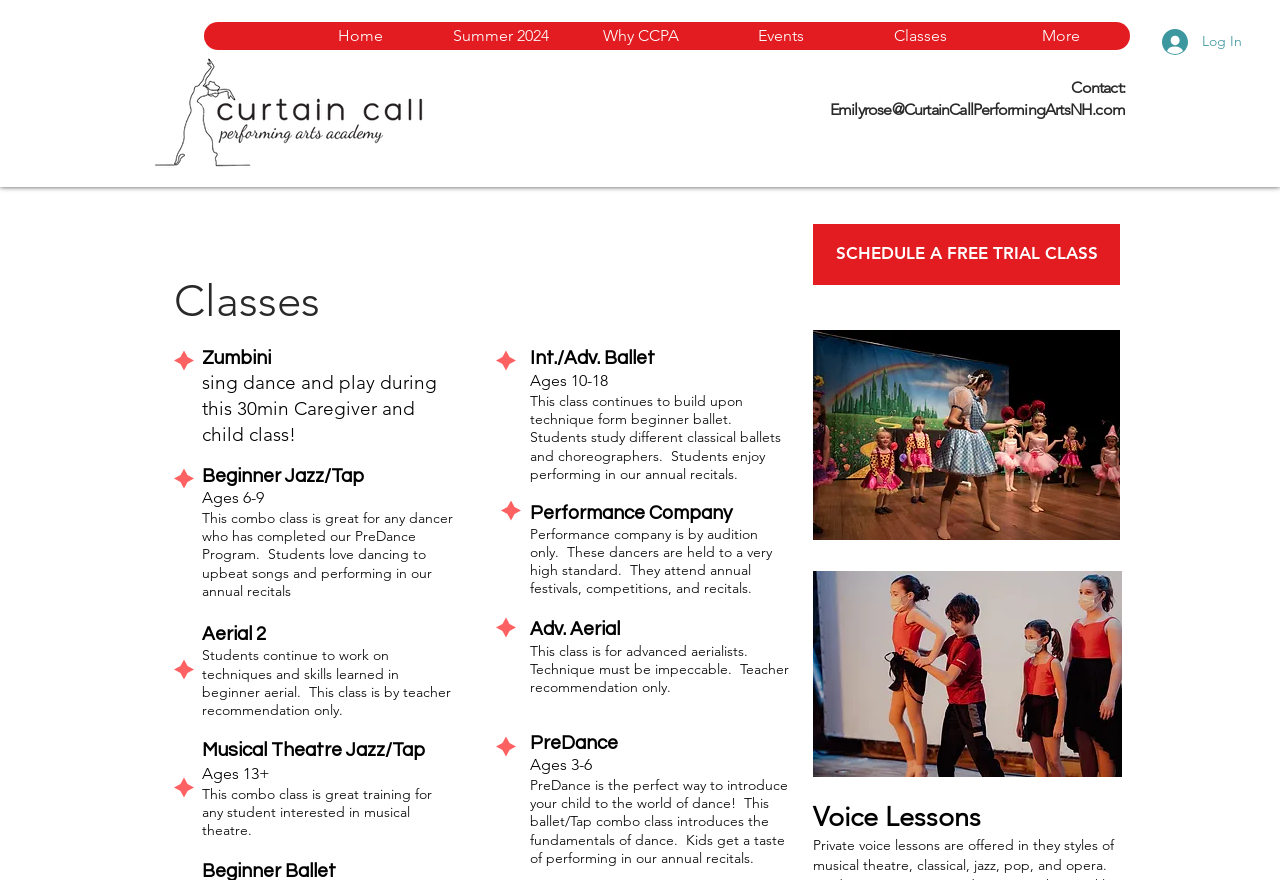What is the age range for the 'PreDance' class?
Please use the visual content to give a single word or phrase answer.

3-6